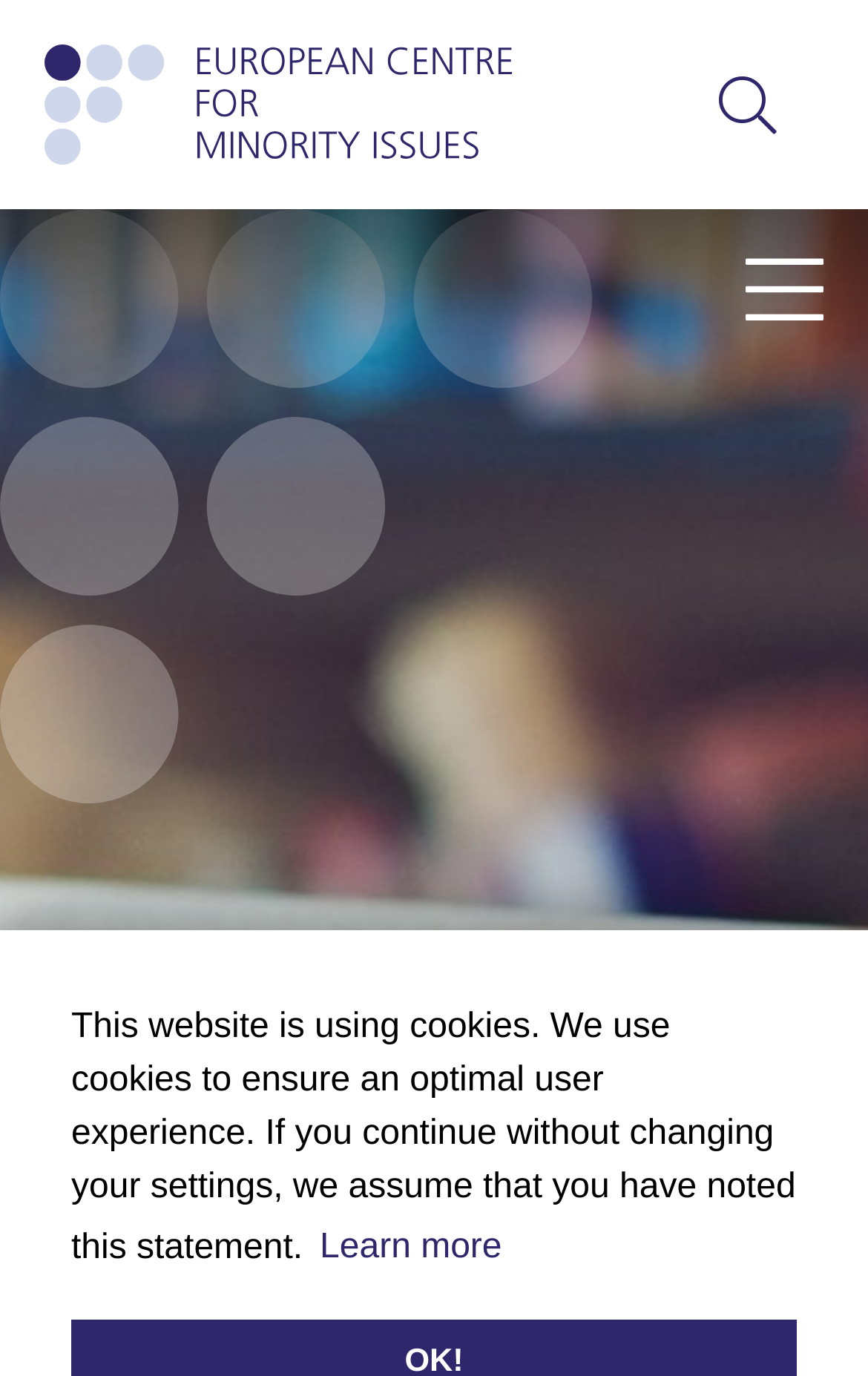Please extract the webpage's main title and generate its text content.

ECMI Publications Database